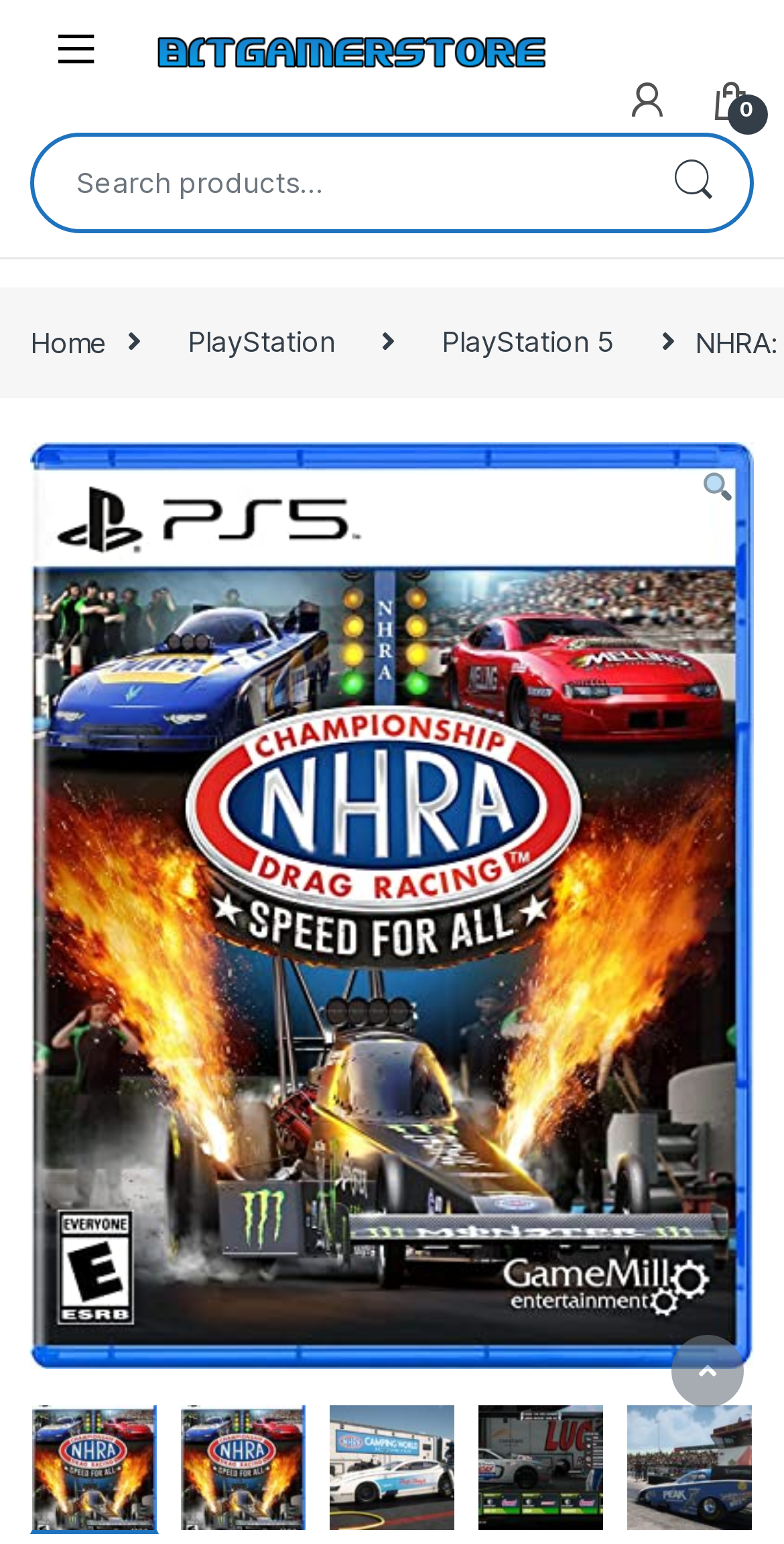Please locate the clickable area by providing the bounding box coordinates to follow this instruction: "Search with the search button".

[0.813, 0.089, 0.956, 0.148]